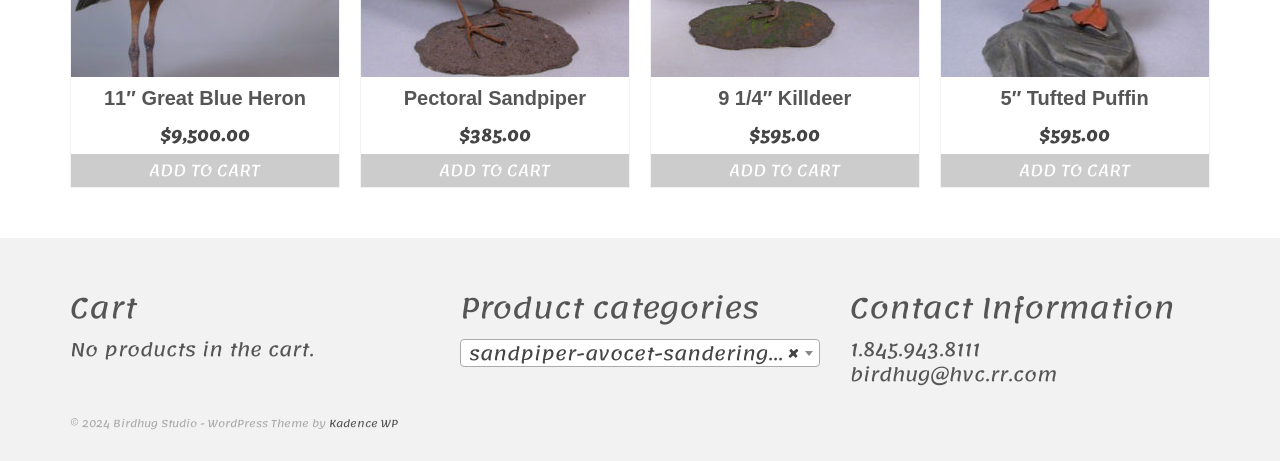Please provide the bounding box coordinates for the element that needs to be clicked to perform the following instruction: "View product categories". The coordinates should be given as four float numbers between 0 and 1, i.e., [left, top, right, bottom].

[0.359, 0.624, 0.641, 0.711]